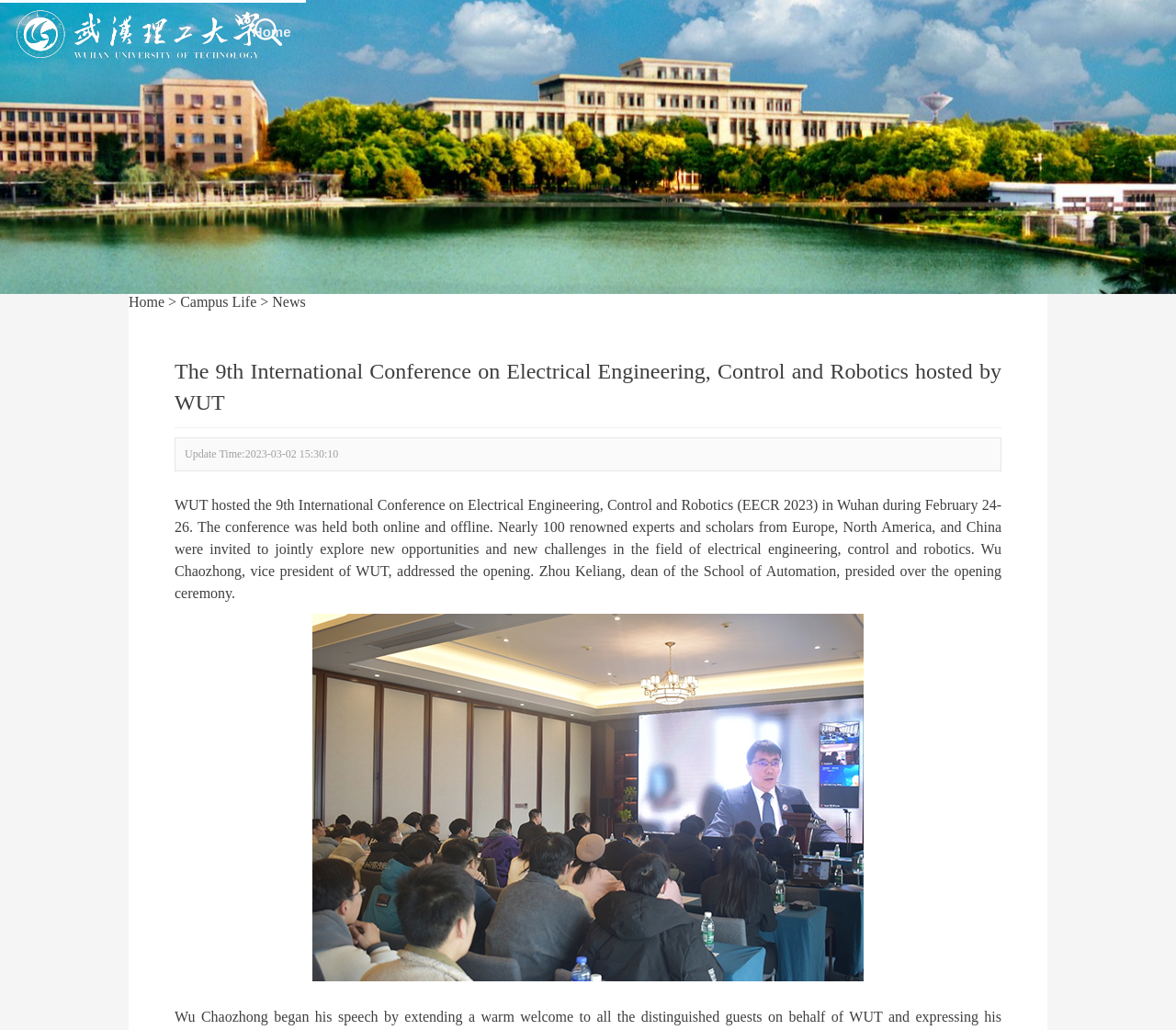Find the bounding box coordinates for the area that should be clicked to accomplish the instruction: "click the Home link".

[0.255, 0.0, 0.312, 0.062]